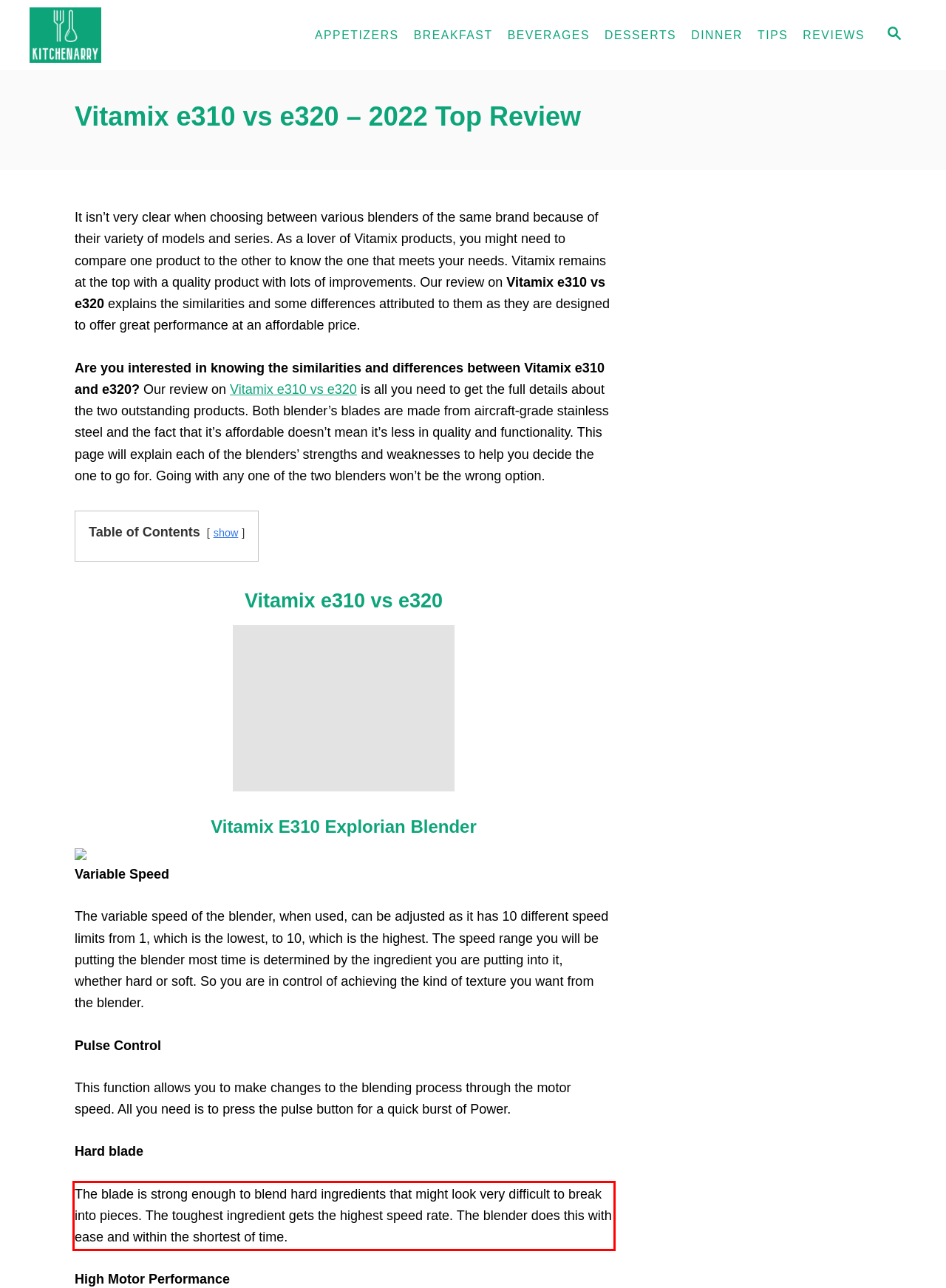Please perform OCR on the text content within the red bounding box that is highlighted in the provided webpage screenshot.

The blade is strong enough to blend hard ingredients that might look very difficult to break into pieces. The toughest ingredient gets the highest speed rate. The blender does this with ease and within the shortest of time.